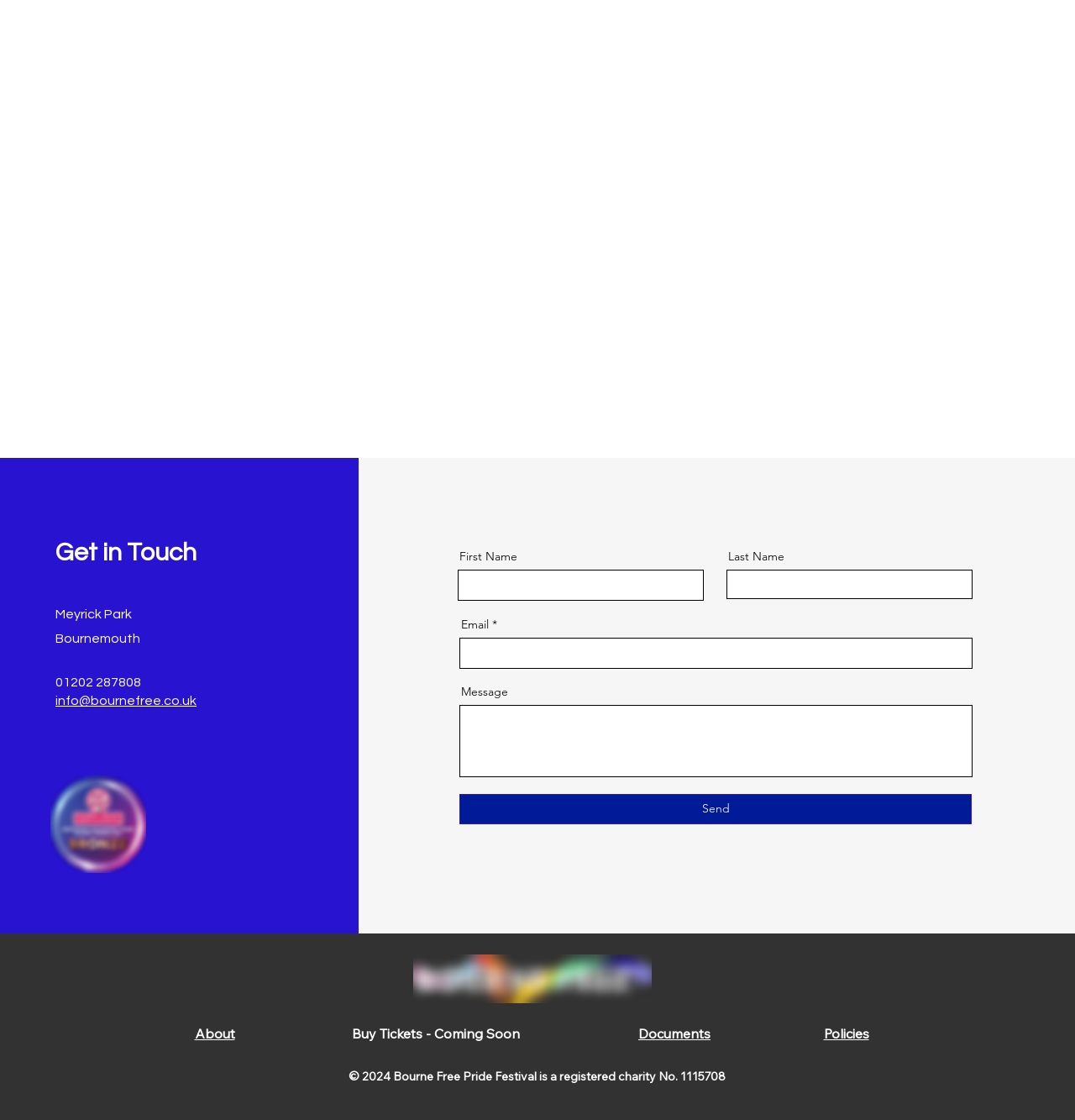Extract the bounding box coordinates of the UI element described by: "Documents". The coordinates should include four float numbers ranging from 0 to 1, e.g., [left, top, right, bottom].

[0.594, 0.915, 0.661, 0.93]